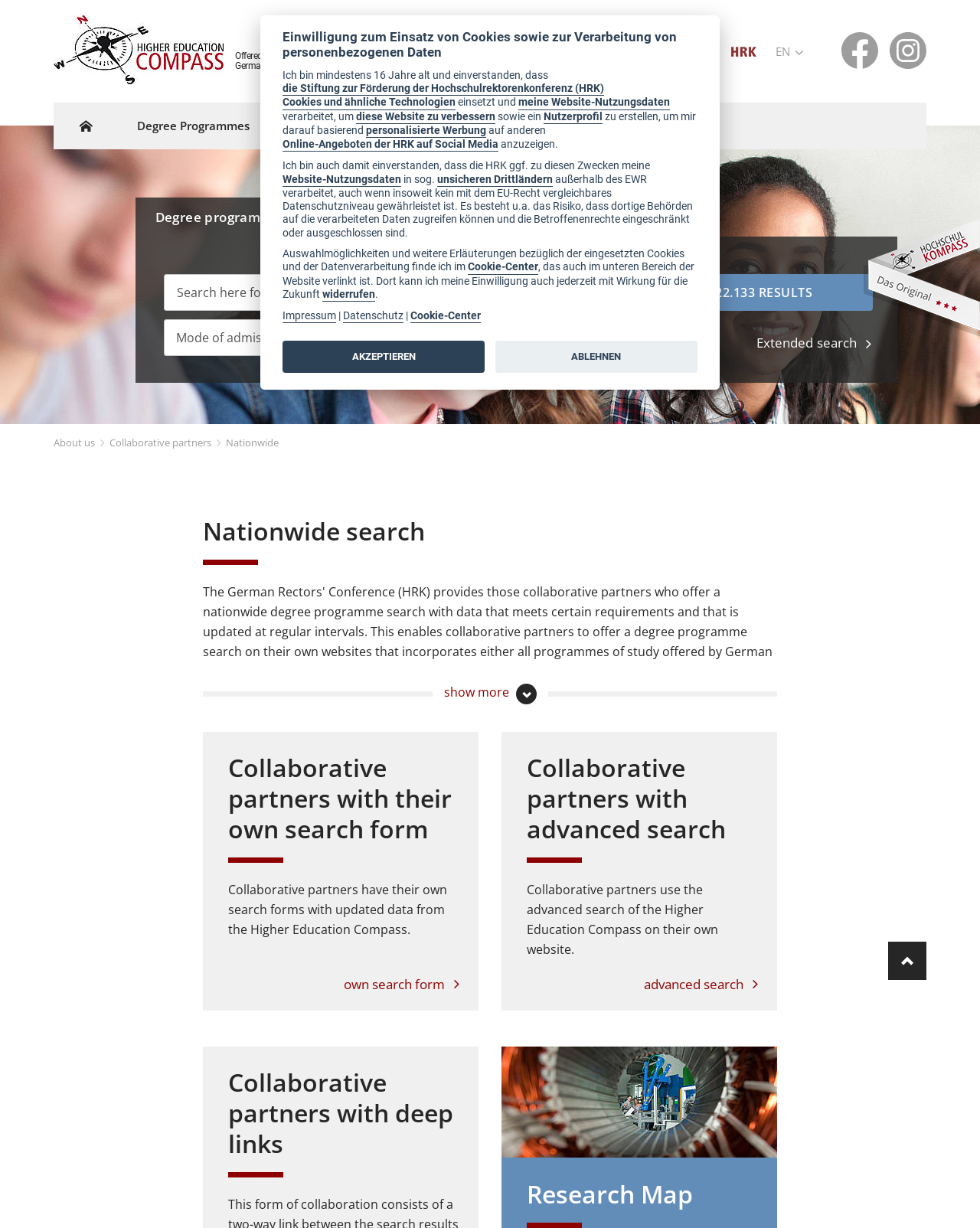Please specify the bounding box coordinates in the format (top-left x, top-left y, bottom-right x, bottom-right y), with all values as floating point numbers between 0 and 1. Identify the bounding box of the UI element described by: Sign up for our newsletter

None